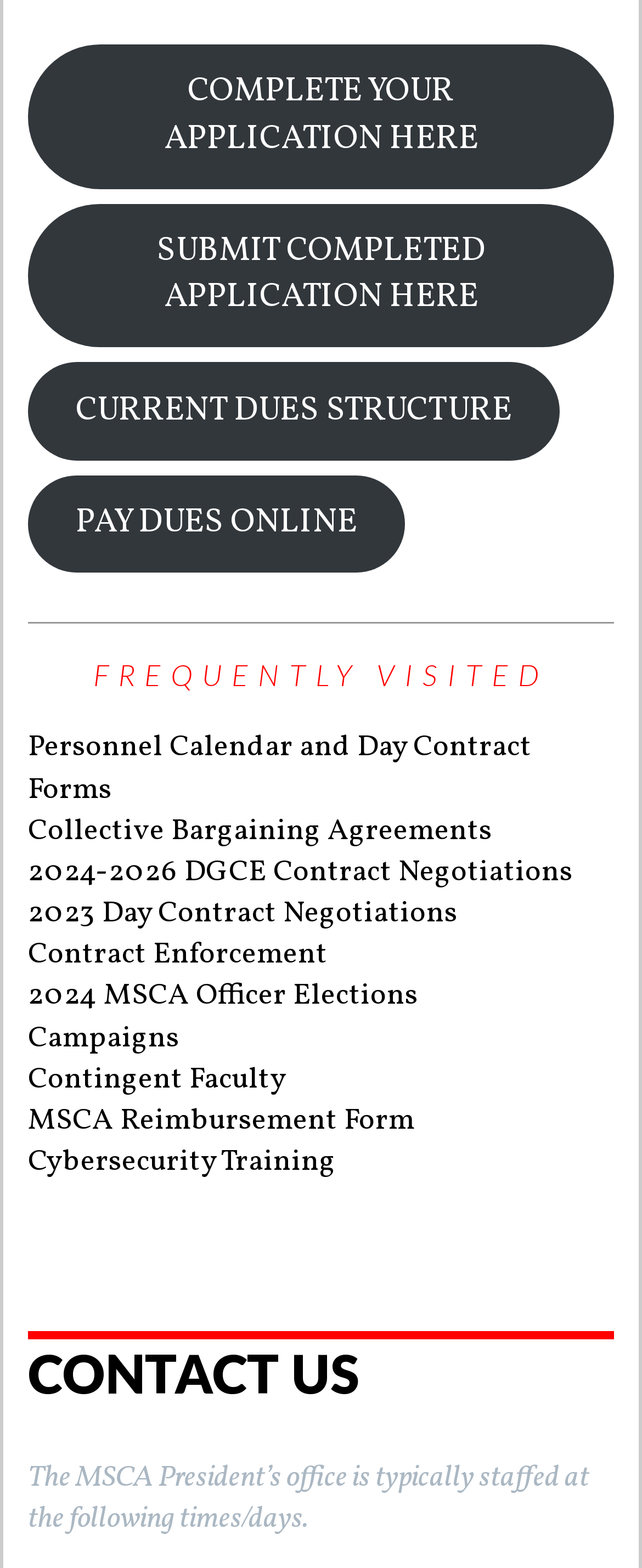Identify the bounding box coordinates of the section that should be clicked to achieve the task described: "Click on COMPLETE YOUR APPLICATION HERE".

[0.043, 0.028, 0.957, 0.12]